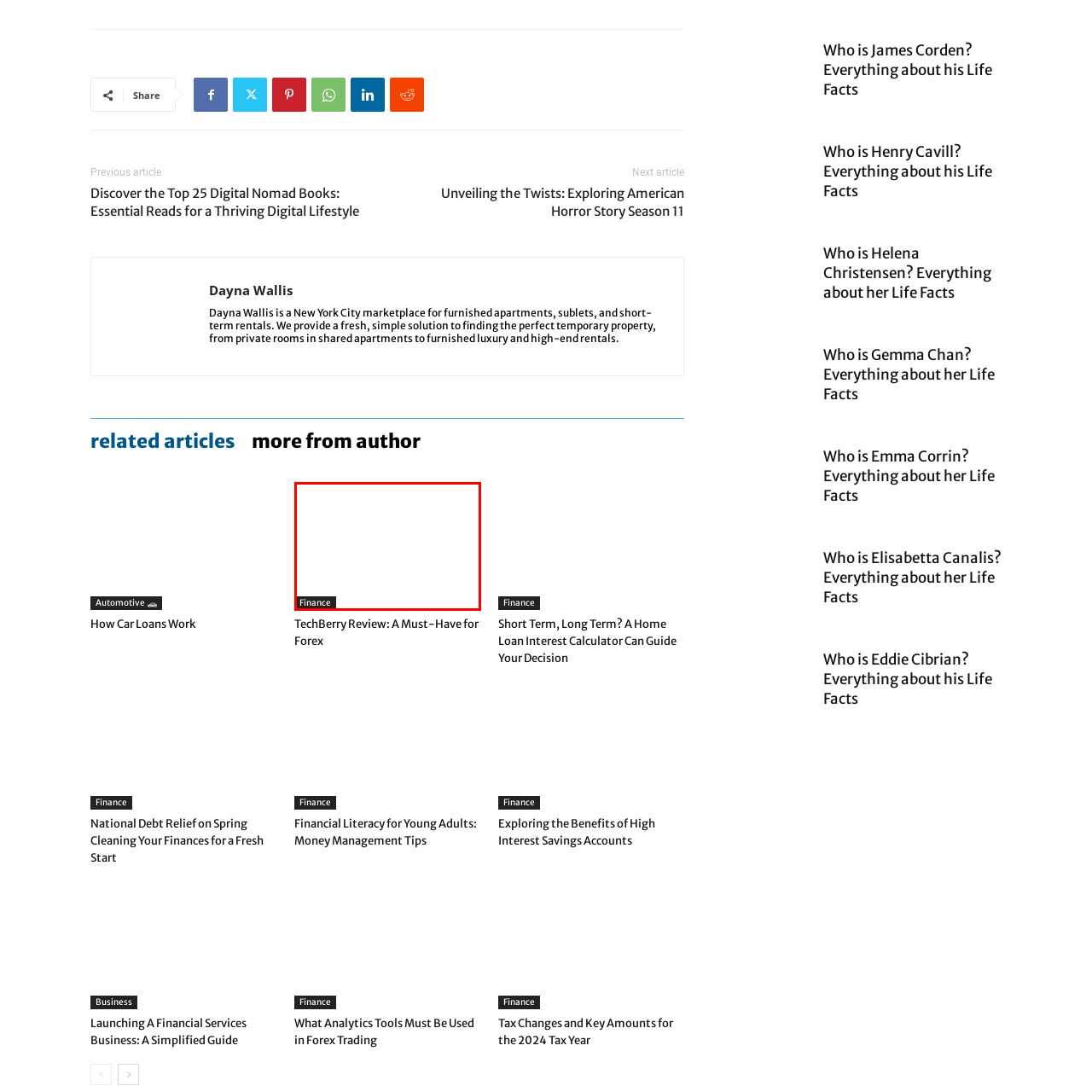Offer a detailed caption for the image that is surrounded by the red border.

The image features a sleek and minimalist design, prominently displaying the word "Finance" in a simple yet sophisticated font. Set against a clean, white background, the text is accompanied by a dark rectangular box that enhances its visibility and aesthetic appeal. This design choice emphasizes the concept of financial literacy and services, likely aimed at engaging viewers interested in finance-related topics. The overall look conveys professionalism and clarity, inviting users to explore further resources or articles related to finance.